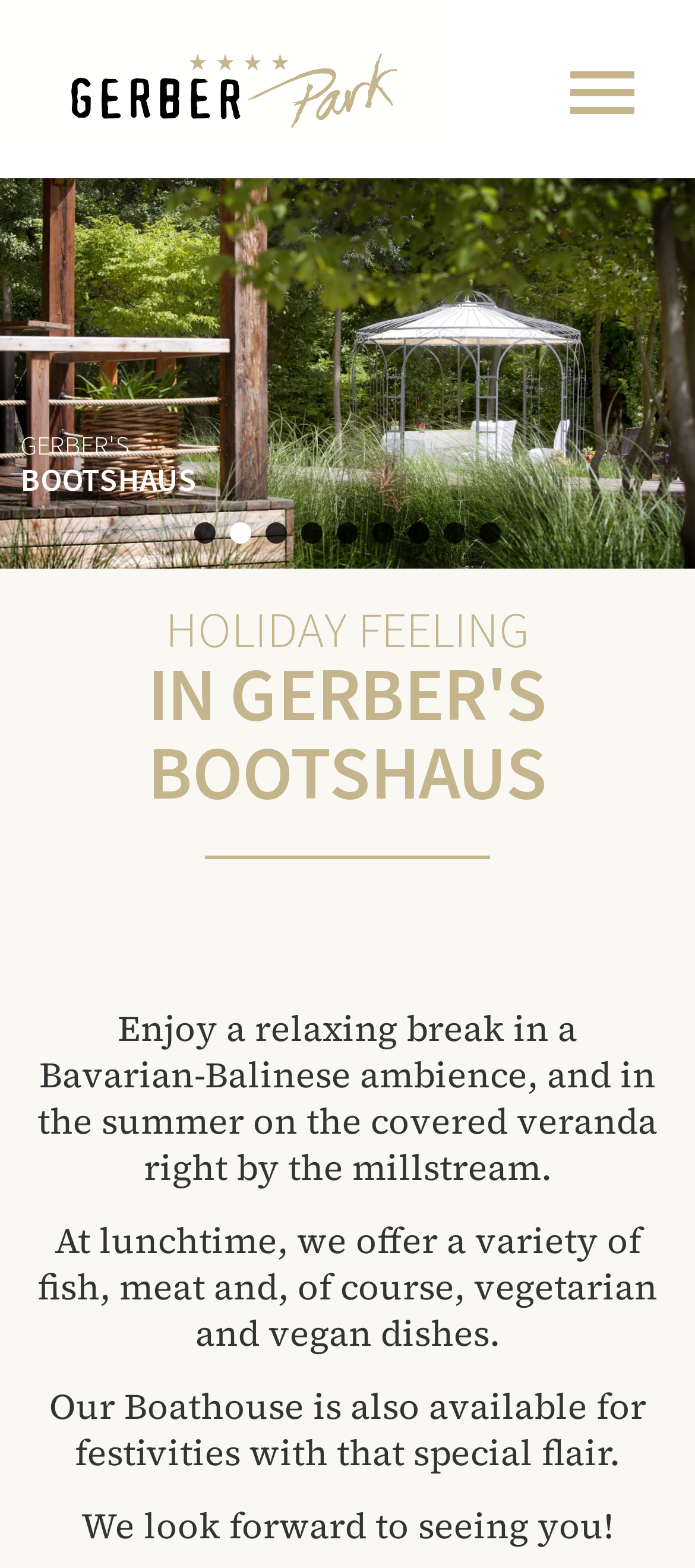What is the Boathouse available for?
Please provide a single word or phrase as the answer based on the screenshot.

Festivities